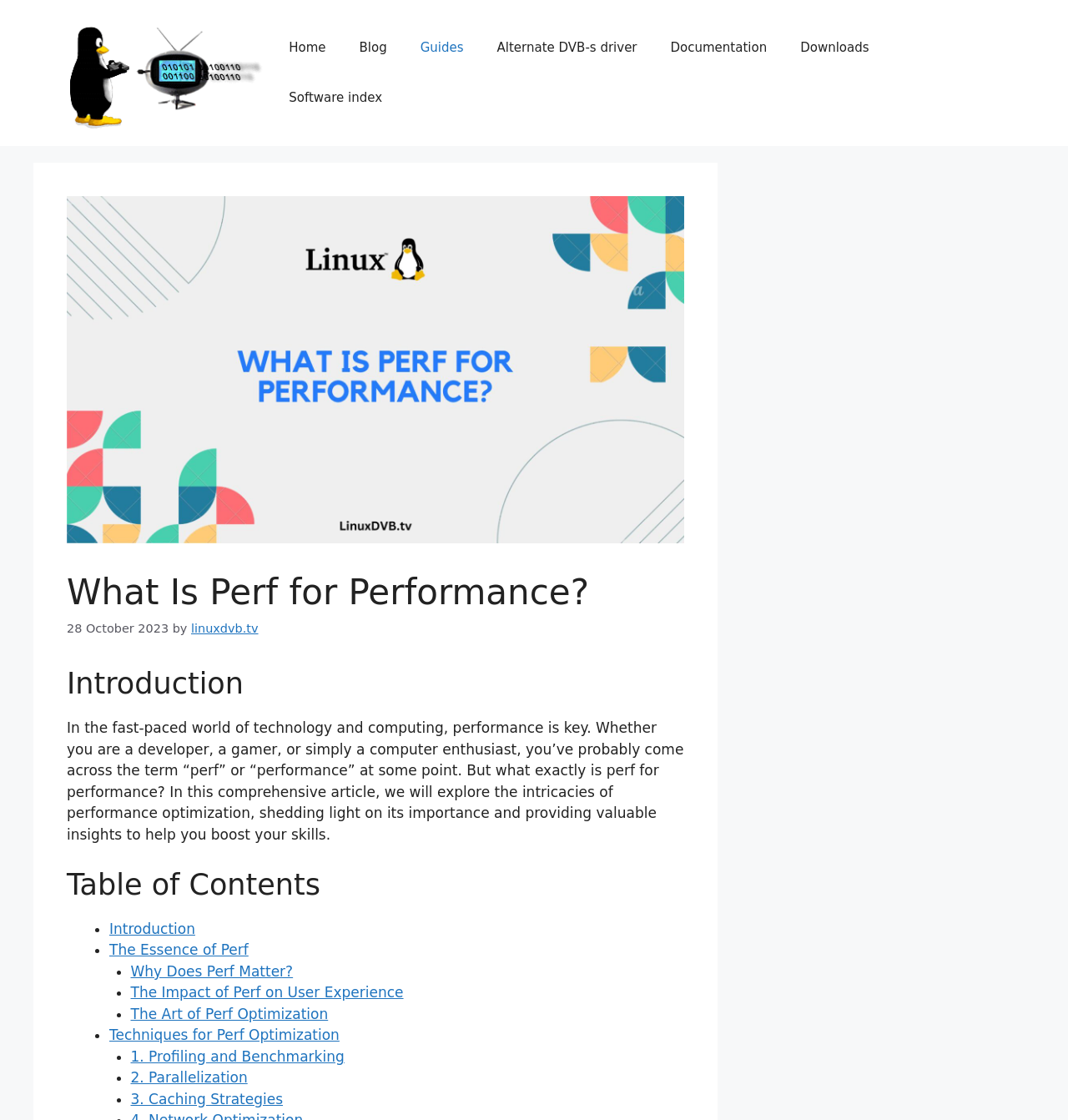Locate the primary heading on the webpage and return its text.

What Is Perf for Performance?